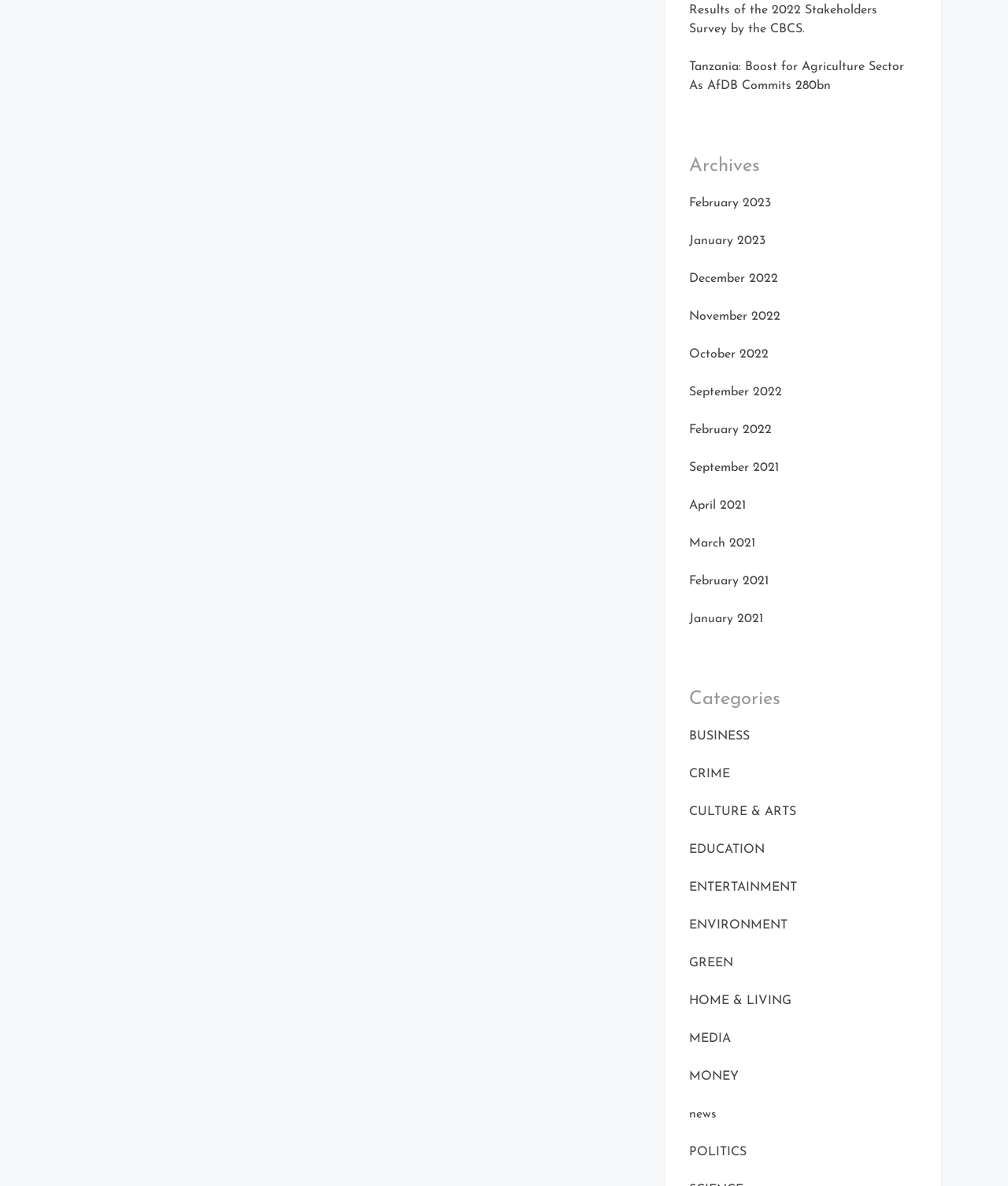Find the bounding box coordinates for the element described here: "HOME & LIVING".

[0.684, 0.838, 0.785, 0.849]